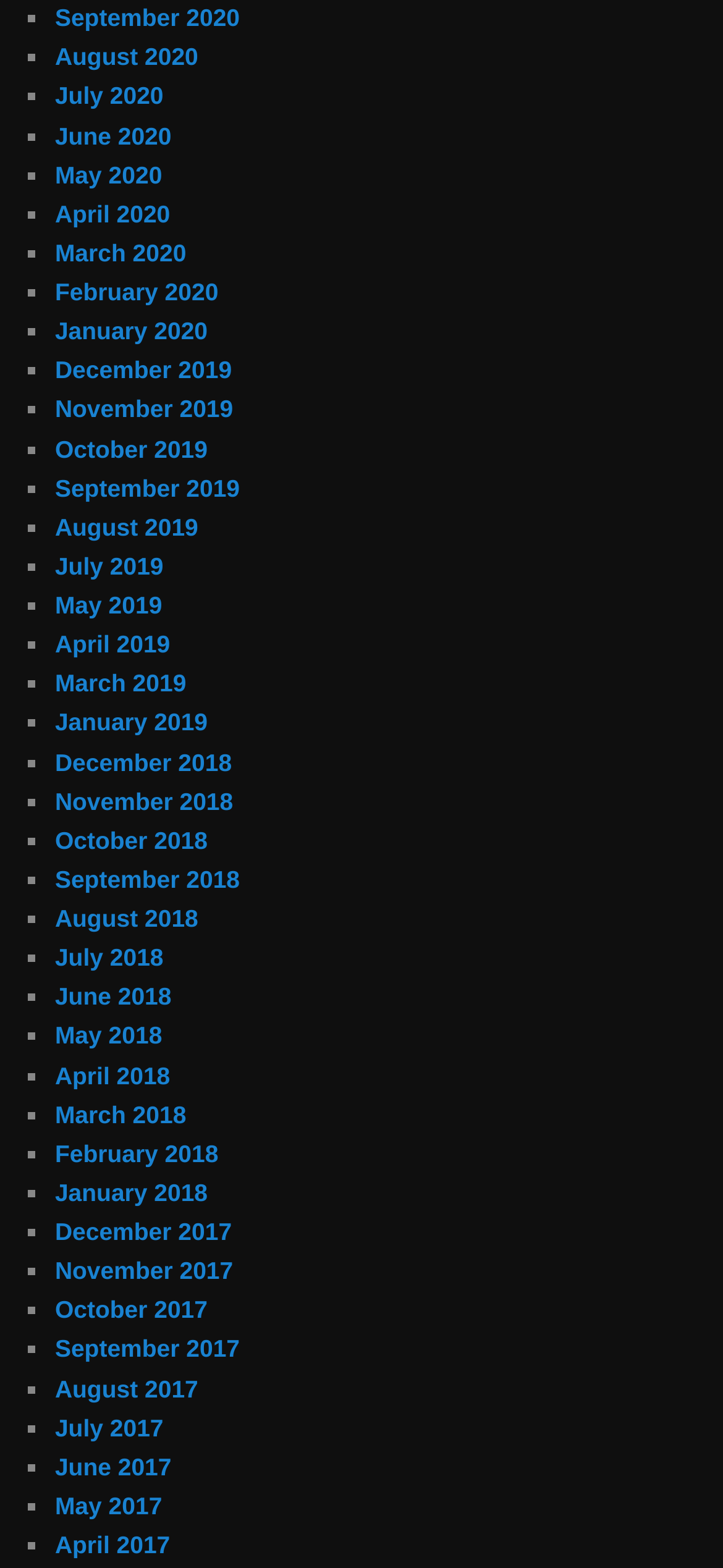Identify the bounding box coordinates for the UI element described by the following text: "April 2017". Provide the coordinates as four float numbers between 0 and 1, in the format [left, top, right, bottom].

[0.076, 0.976, 0.235, 0.994]